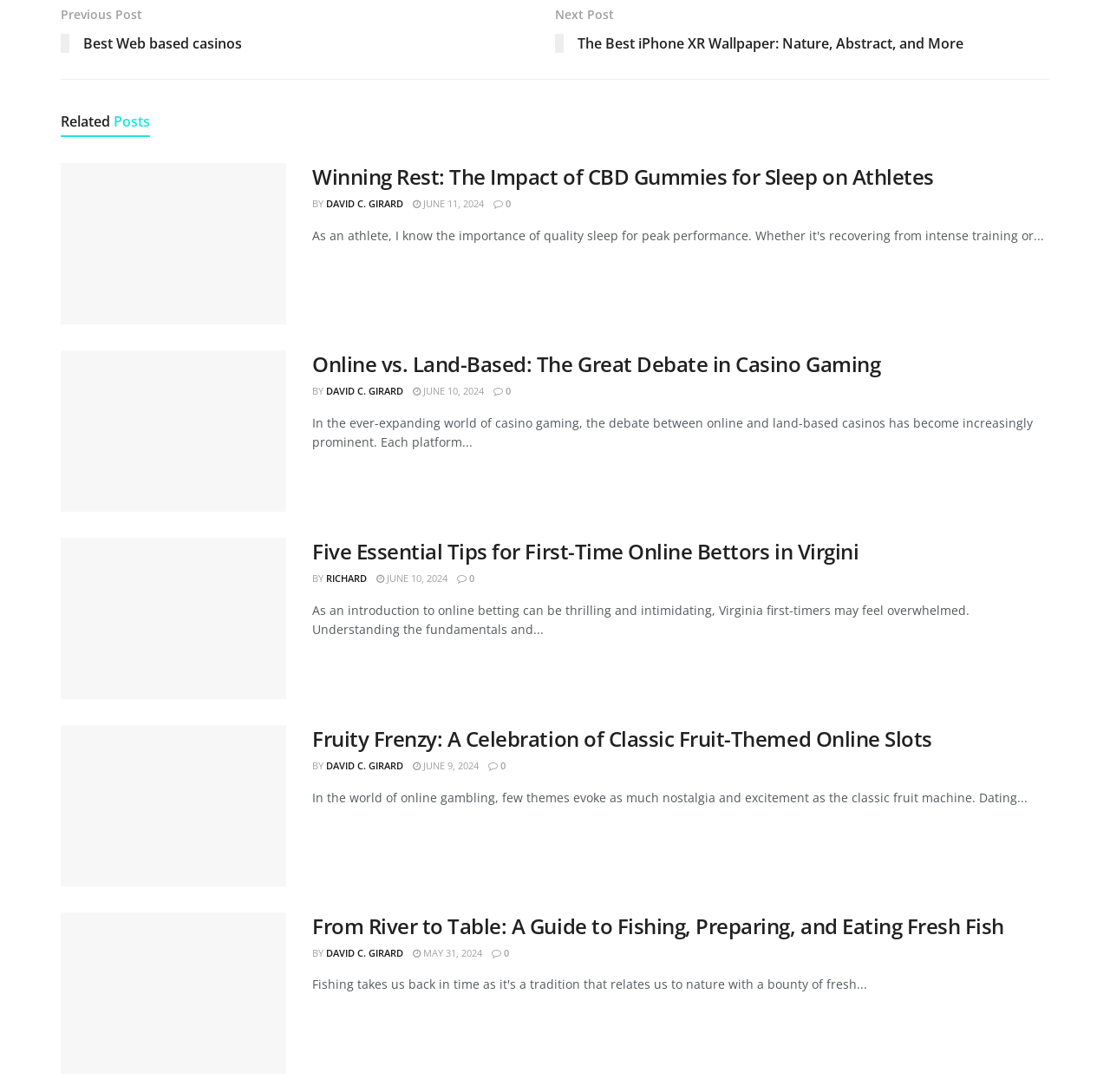Determine the bounding box of the UI element mentioned here: "David C. Girard". The coordinates must be in the format [left, top, right, bottom] with values ranging from 0 to 1.

[0.294, 0.695, 0.363, 0.707]